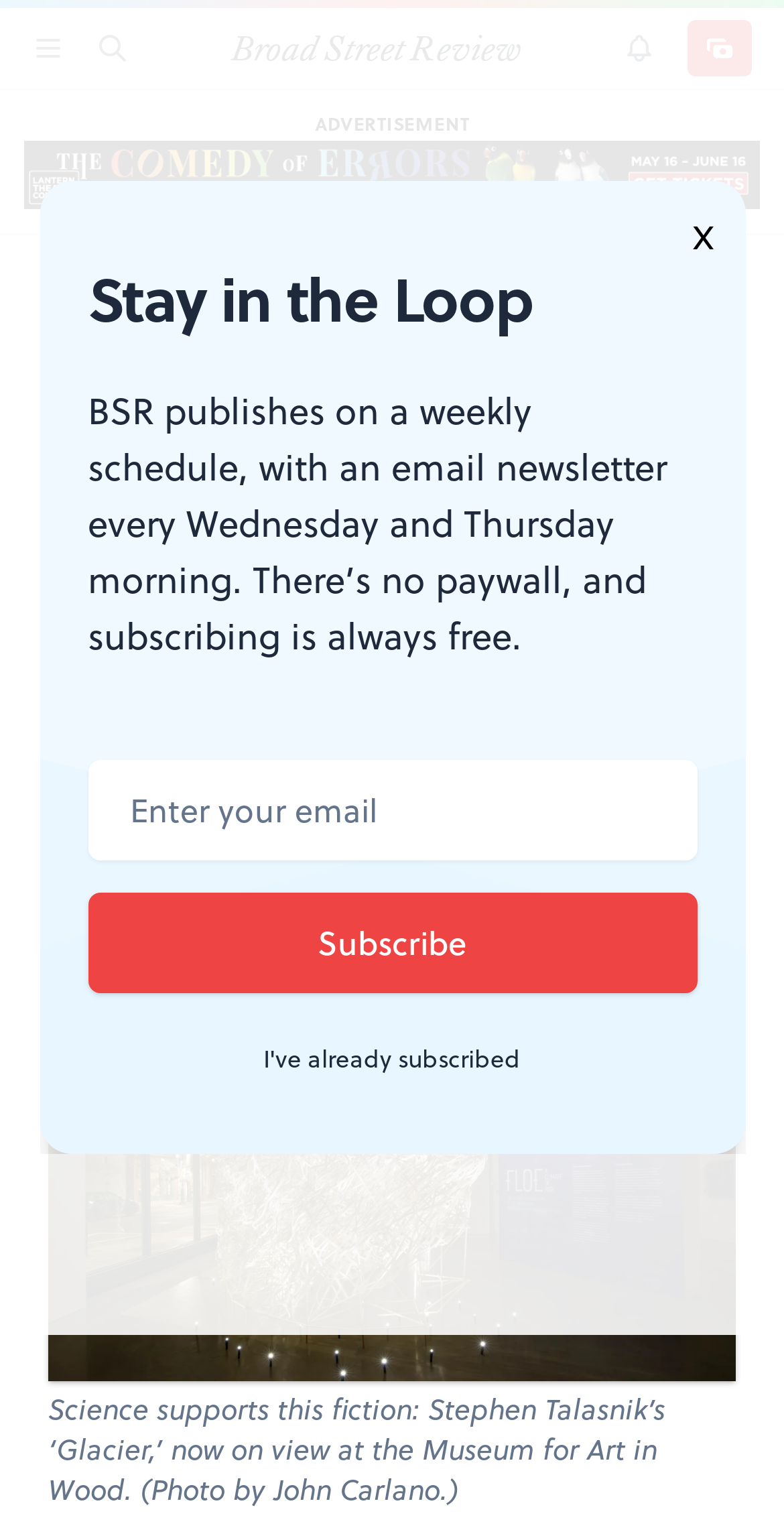Using the element description provided, determine the bounding box coordinates in the format (top-left x, top-left y, bottom-right x, bottom-right y). Ensure that all values are floating point numbers between 0 and 1. Element description: Sections

[0.041, 0.021, 0.082, 0.042]